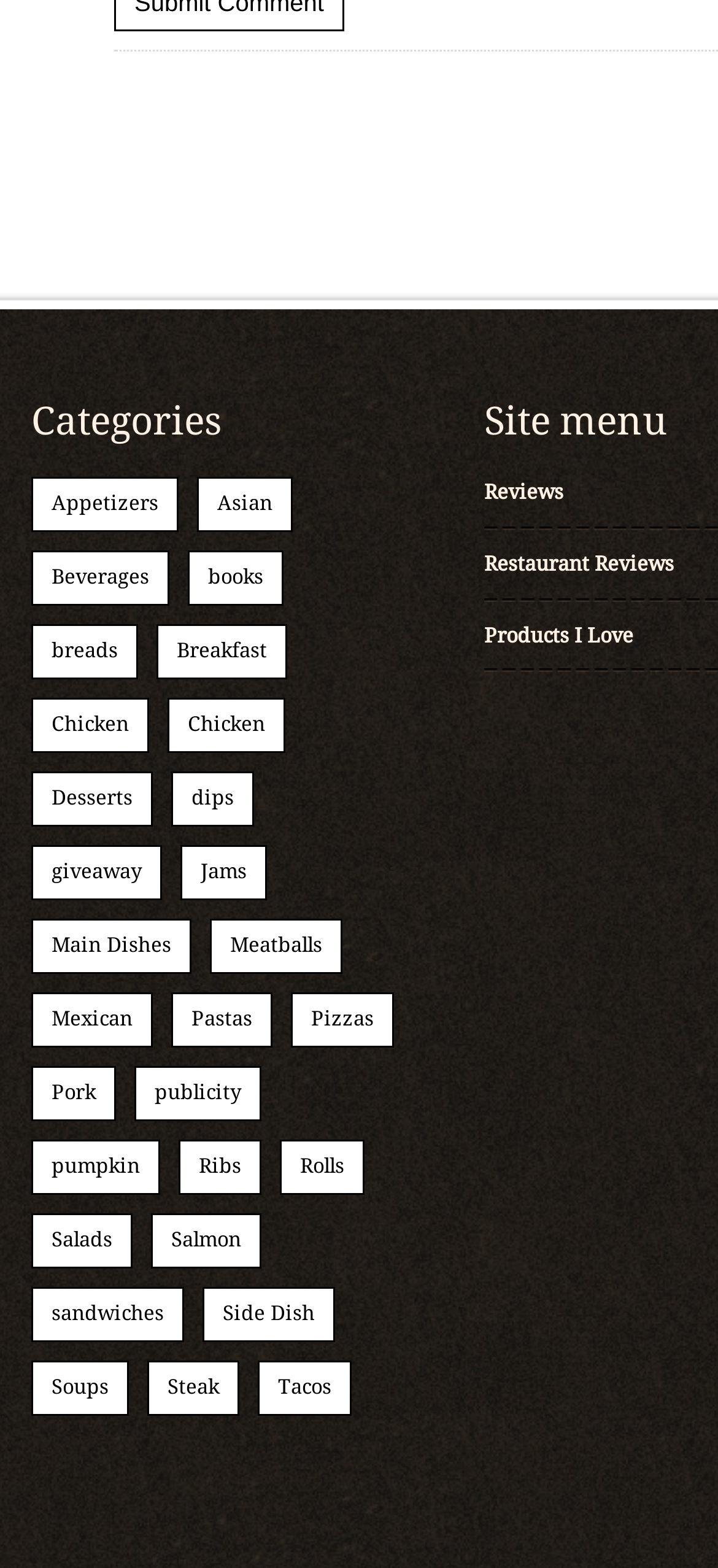What is the last category listed?
Provide a one-word or short-phrase answer based on the image.

Soups